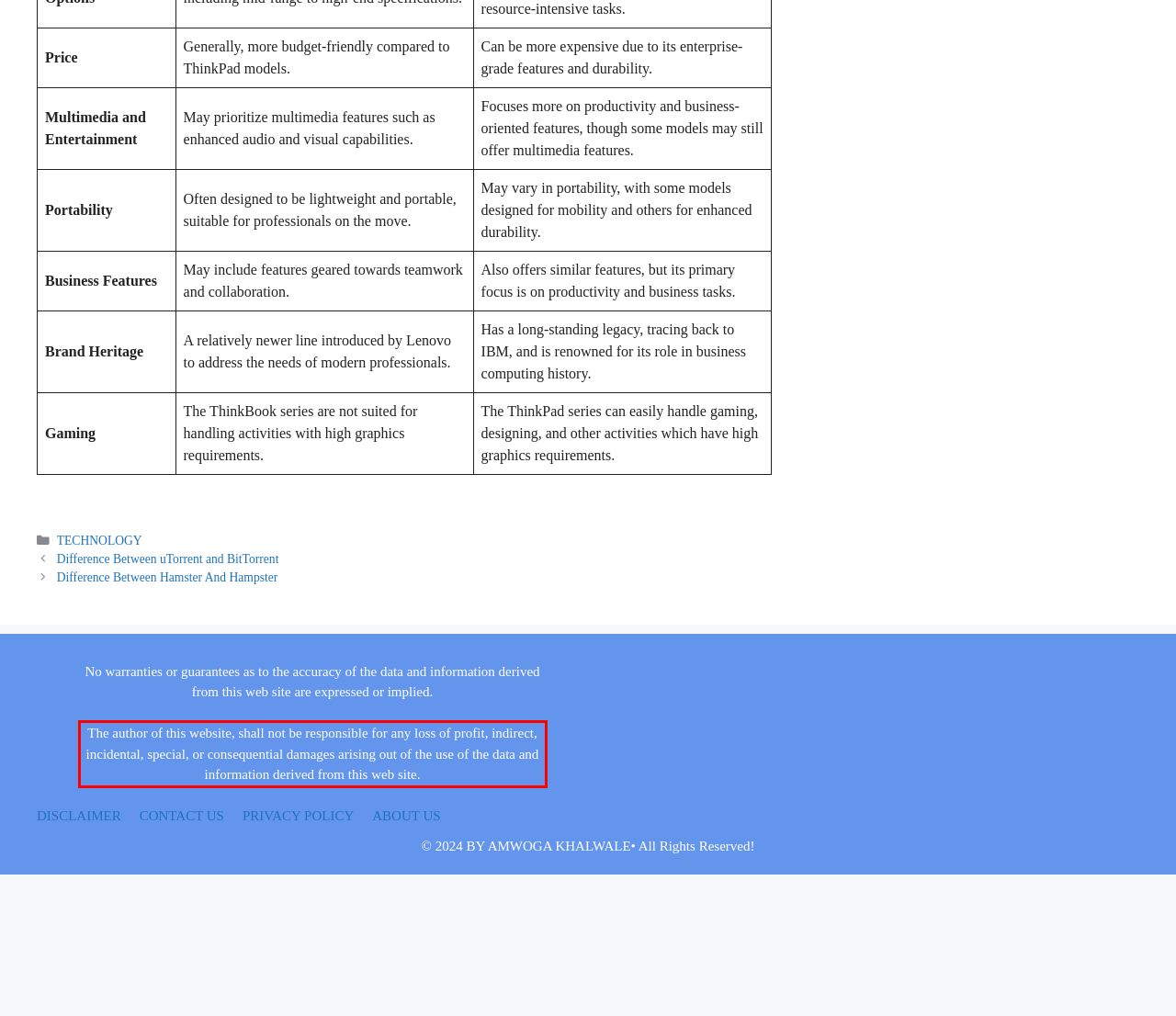Within the provided webpage screenshot, find the red rectangle bounding box and perform OCR to obtain the text content.

The author of this website, shall not be responsible for any loss of profit, indirect, incidental, special, or consequential damages arising out of the use of the data and information derived from this web site.